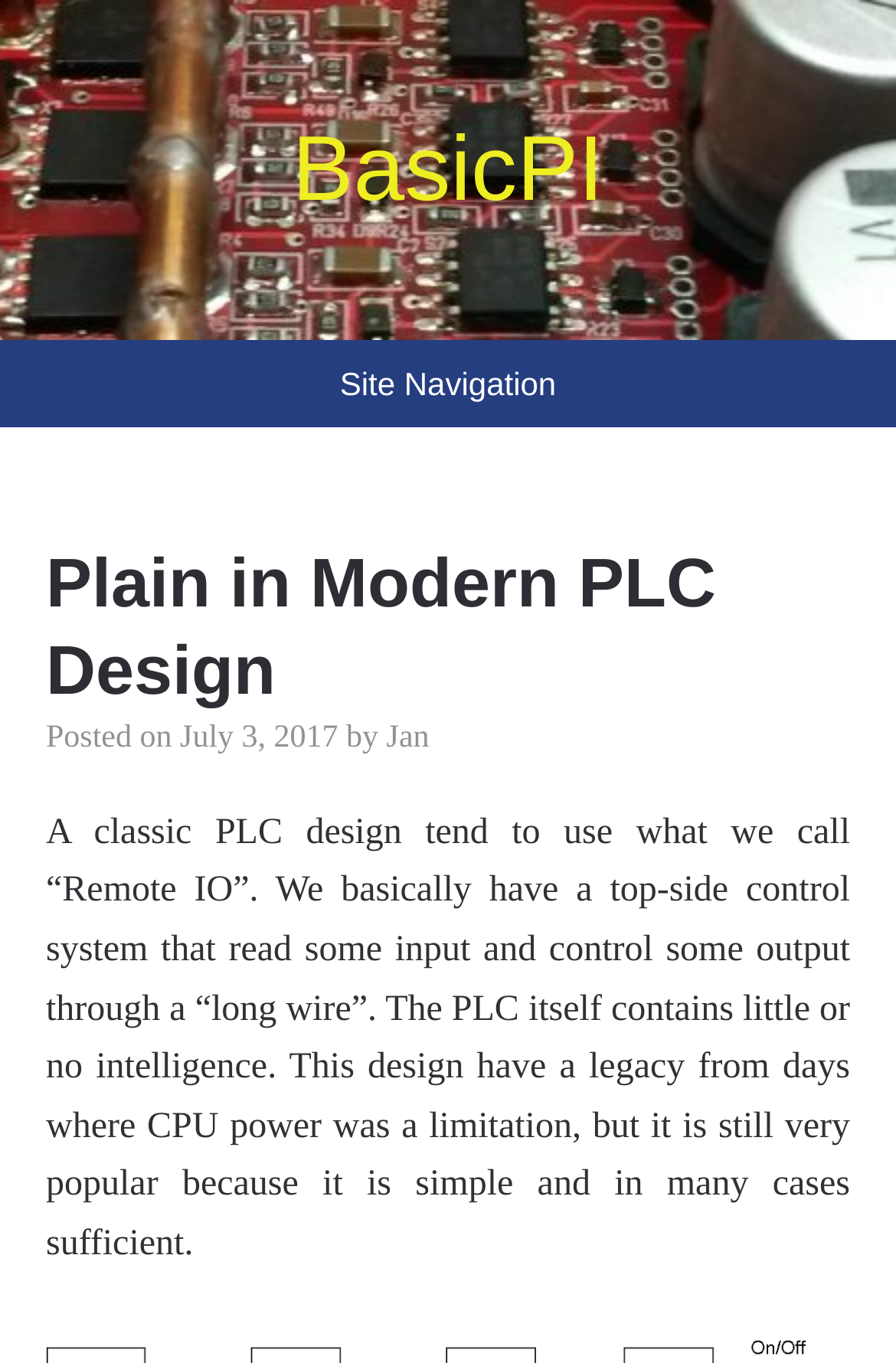Can you locate the main headline on this webpage and provide its text content?

Plain in Modern PLC Design